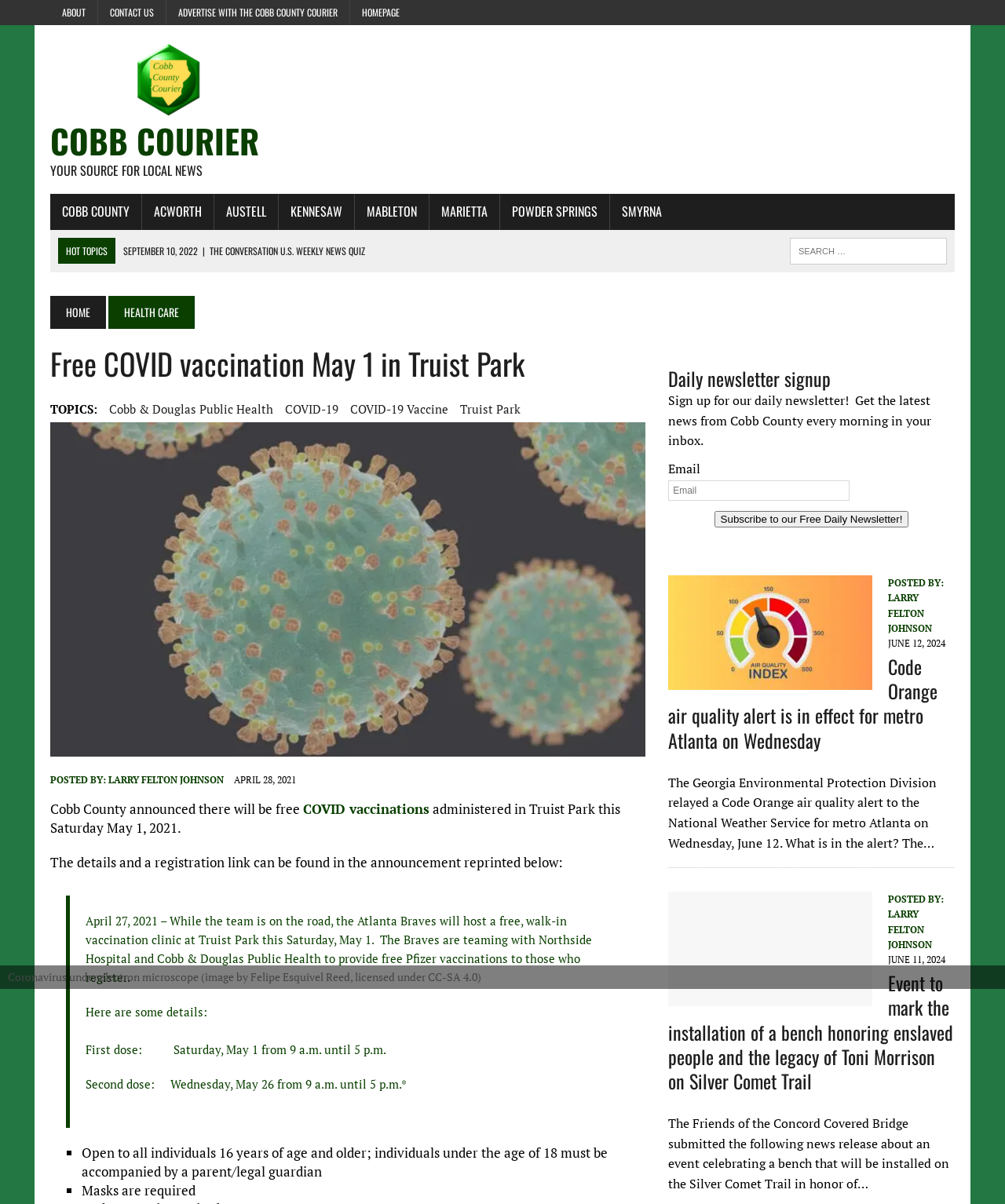Using the provided element description "parent_node: Email name="form_fields[email]" placeholder="Email"", determine the bounding box coordinates of the UI element.

[0.665, 0.399, 0.845, 0.416]